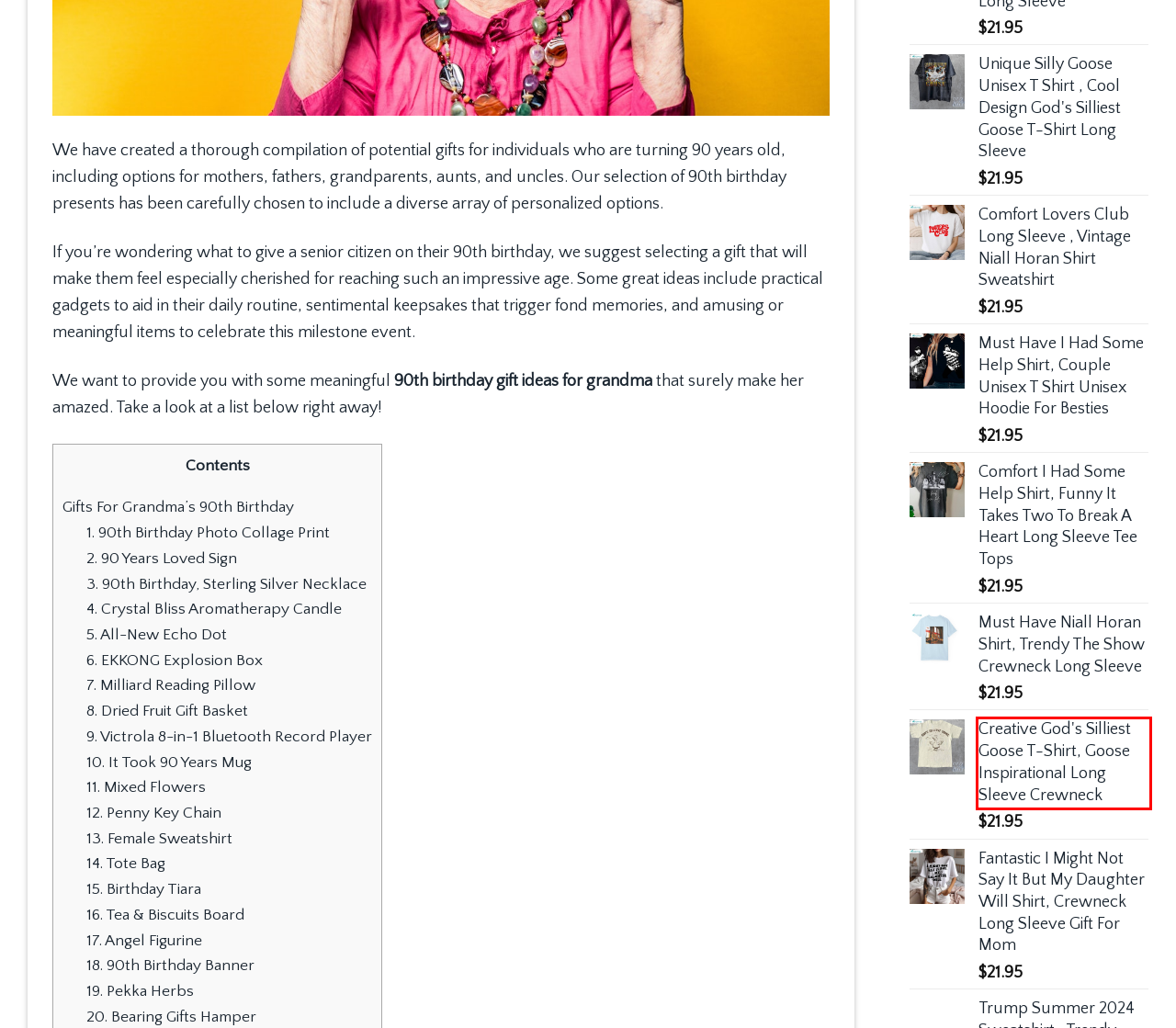Analyze the screenshot of a webpage with a red bounding box and select the webpage description that most accurately describes the new page resulting from clicking the element inside the red box. Here are the candidates:
A. Comfort Lovers Club Long Sleeve , Vintage Niall Horan Shirt Sweatshirt
B. Must Have Niall Horan Shirt, Trendy The Show Crewneck Long Sleeve
C. Creative God's Silliest Goose T-Shirt, Goose Inspirational Long Sleeve Crewneck
D. About Us - WanaTrendy
E. Unique Silly Goose Unisex T Shirt , Cool Design God's Silliest Goose T-Shirt Long Sleeve
F. Fantastic I Might Not Say It But My Daughter Will Shirt, Crewneck Long Sleeve Gift For Mom
G. Must Have I Had Some Help Shirt, Couple Unisex T Shirt Unisex Hoodie For Besties
H. Comfort I Had Some Help Shirt, Funny It Takes Two To Break A Heart Long Sleeve Tee Tops

C